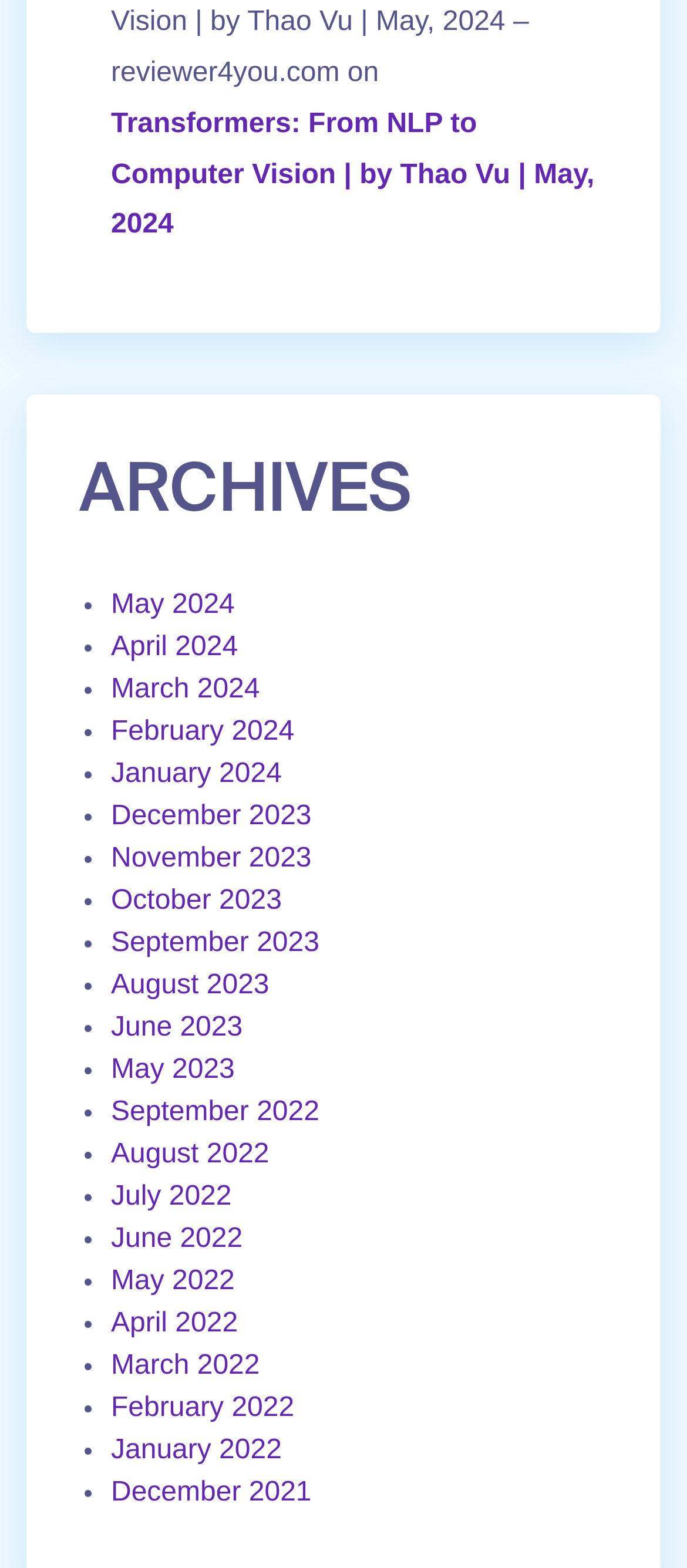Who is the author of the article 'Transformers: From NLP to Computer Vision'?
Look at the screenshot and give a one-word or phrase answer.

Thao Vu